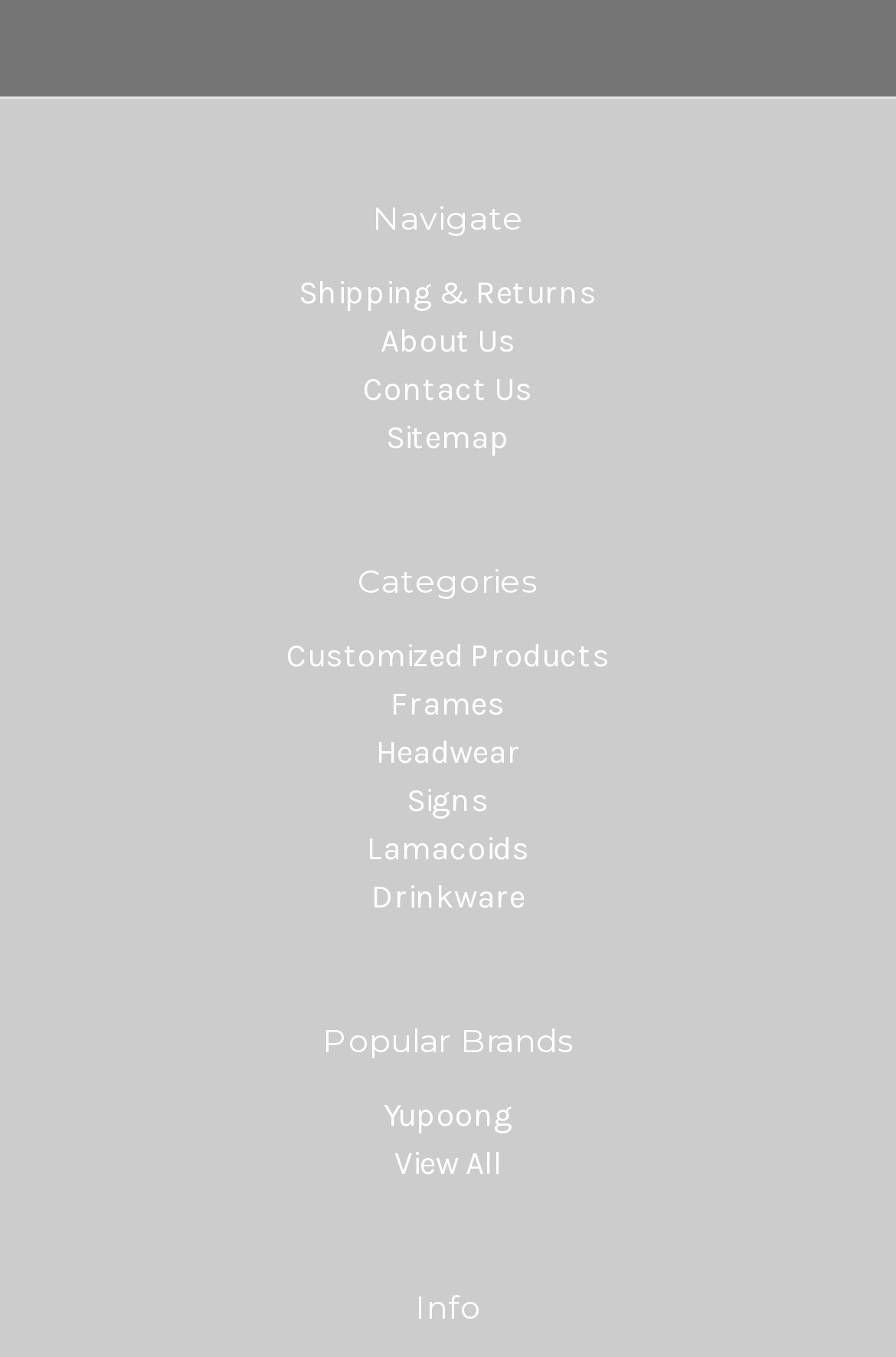Find the bounding box coordinates of the area to click in order to follow the instruction: "View All popular brands".

[0.44, 0.843, 0.56, 0.872]